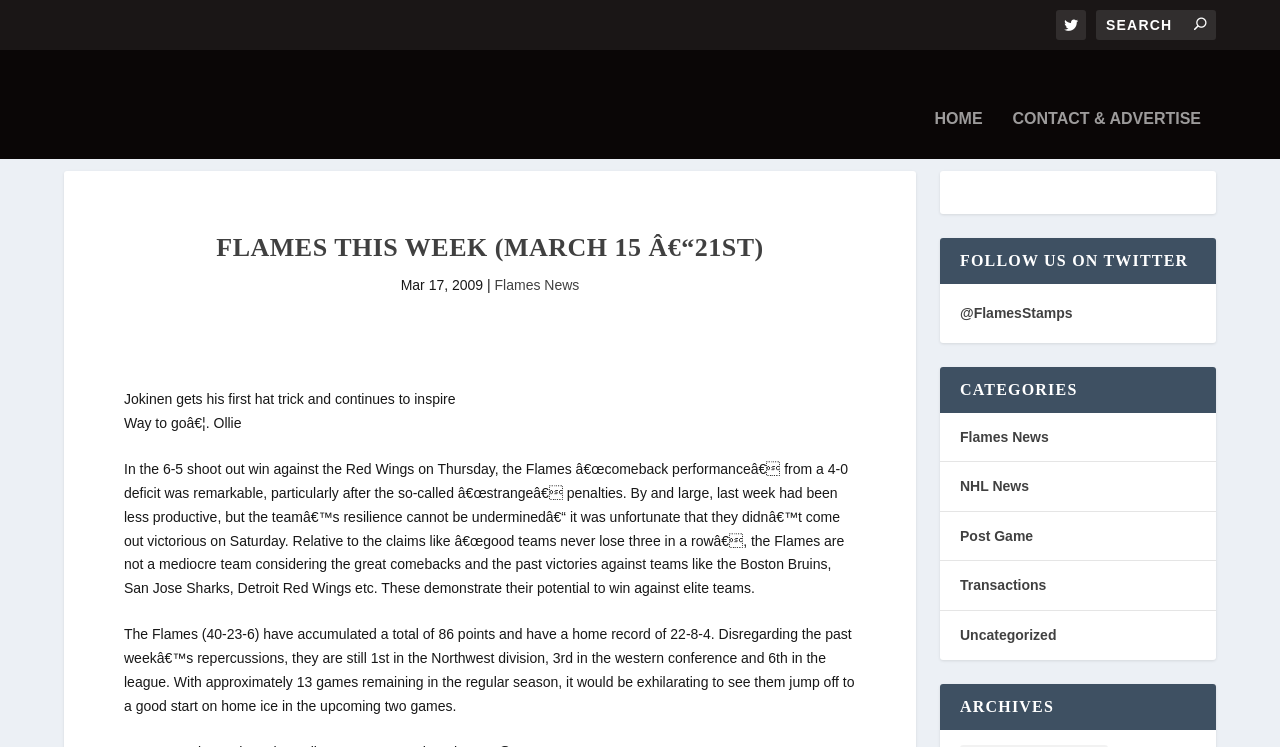Please extract and provide the main headline of the webpage.

FLAMES THIS WEEK (MARCH 15 Â€“21ST)